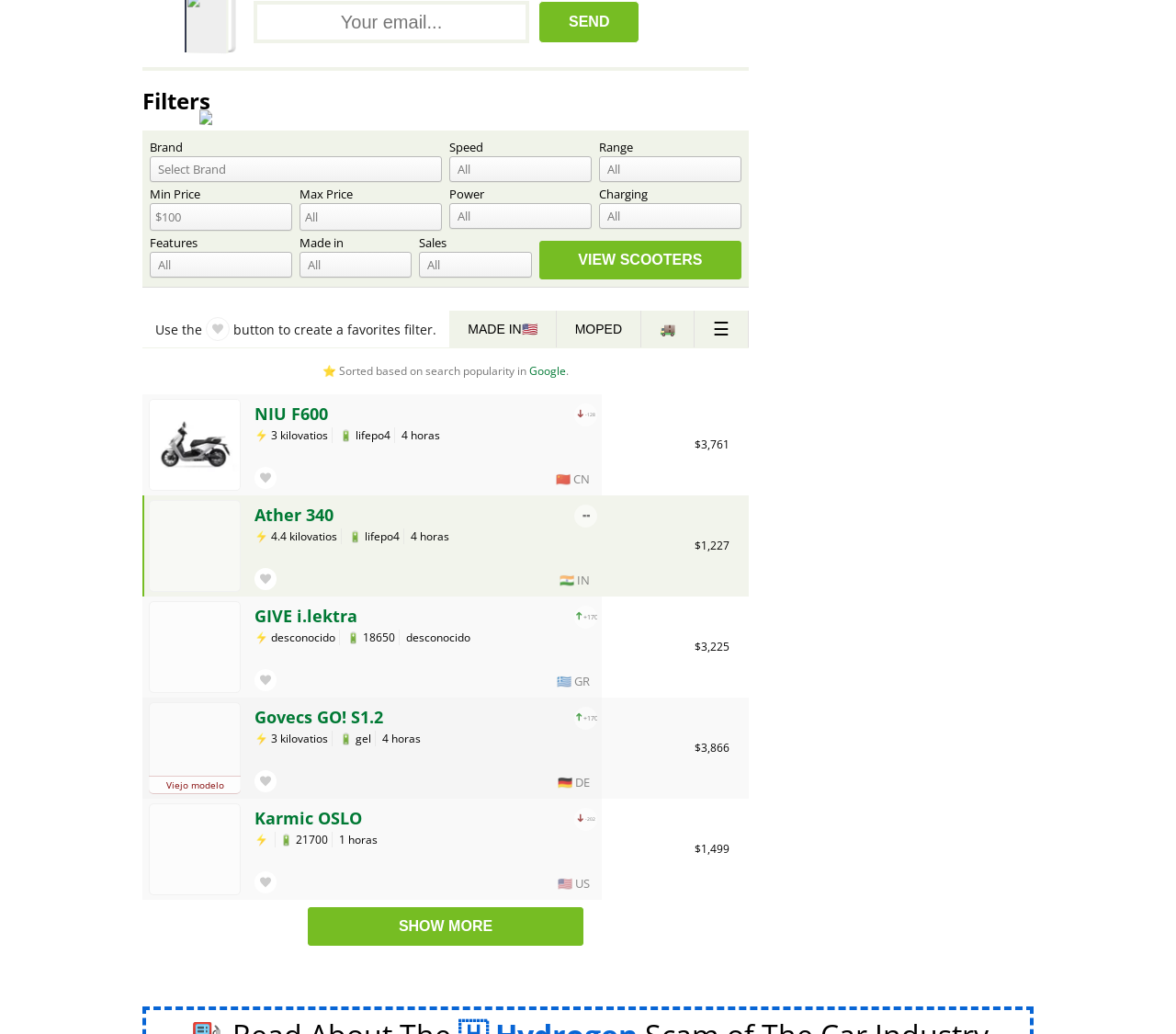Provide the bounding box coordinates of the HTML element described by the text: "Karmic OSLO".

[0.216, 0.781, 0.512, 0.801]